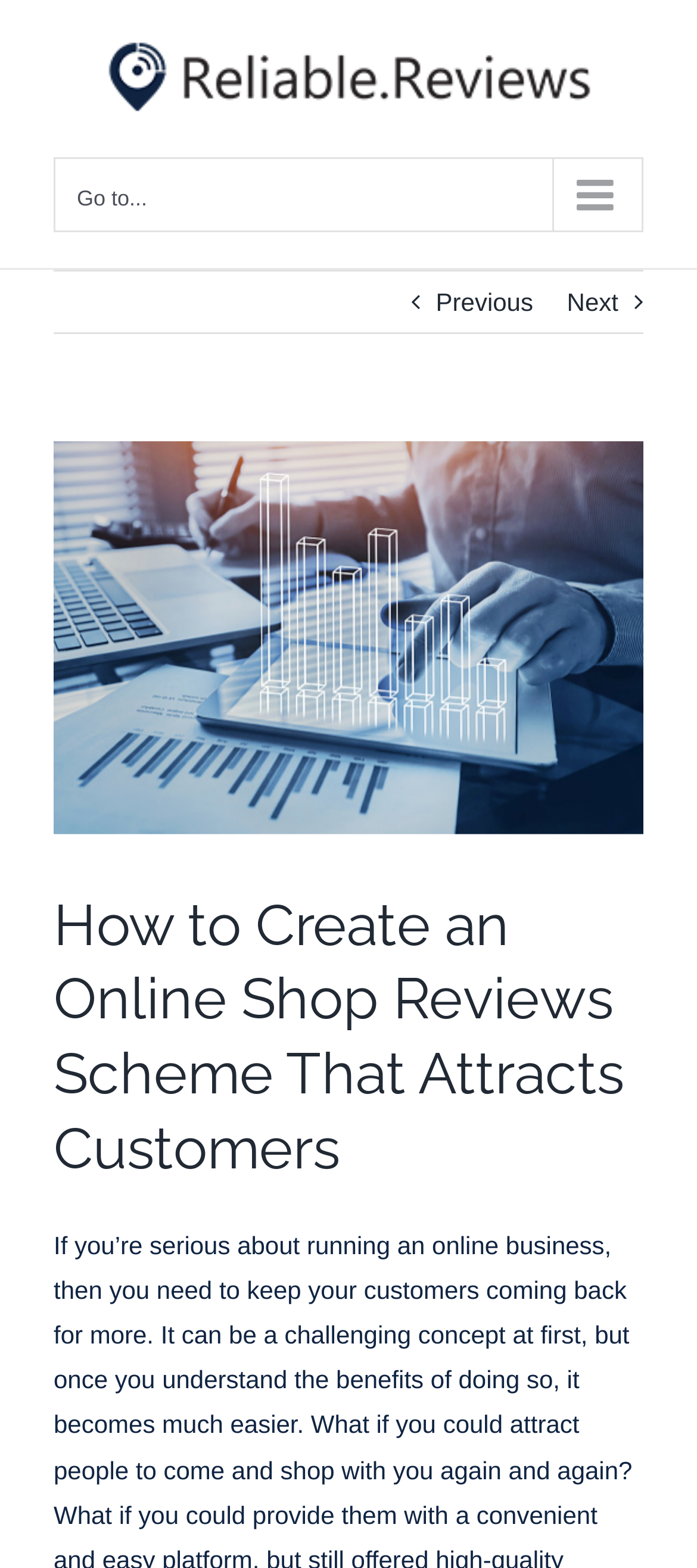What type of image is displayed on the webpage? Look at the image and give a one-word or short phrase answer.

Statistics image